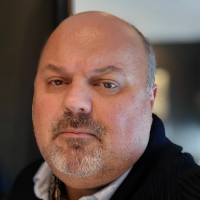Provide a thorough description of what you see in the image.

The image features a man with a serious expression, showcasing a full-face portrait. He has short, dark hair and a well-groomed beard. Dressed in a dark sweater, he appears to be in a setting that combines modern aesthetics. This image is associated with Christian Fennell, a notable Canadian author, editor, and publisher, recognized as the Editor-in-Chief of The Nelligan Review. Fennell's work has contributed significantly to Canadian literature, making him a prominent figure in the literary community.